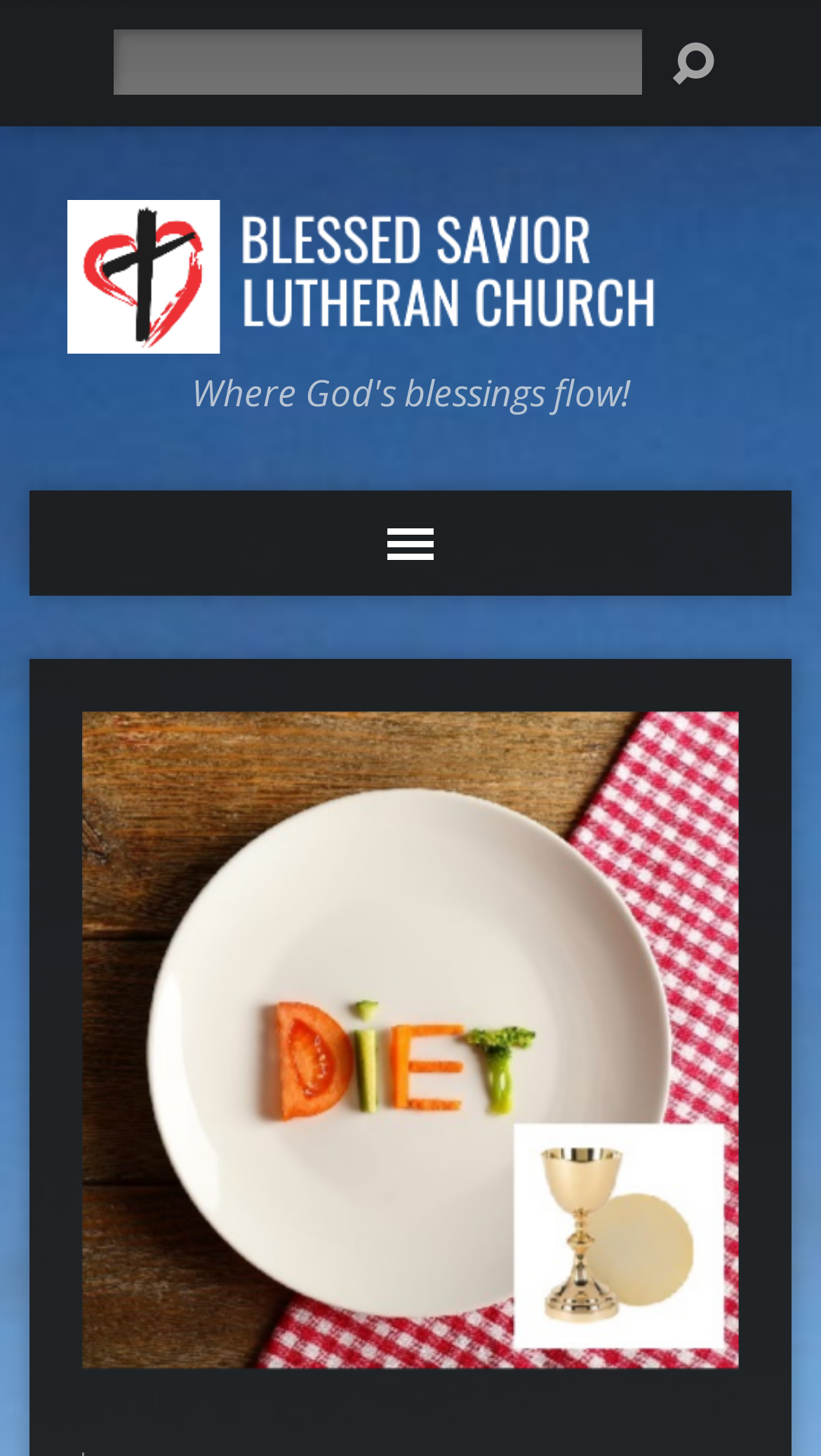Please provide a one-word or short phrase answer to the question:
What is the purpose of the textbox?

Search